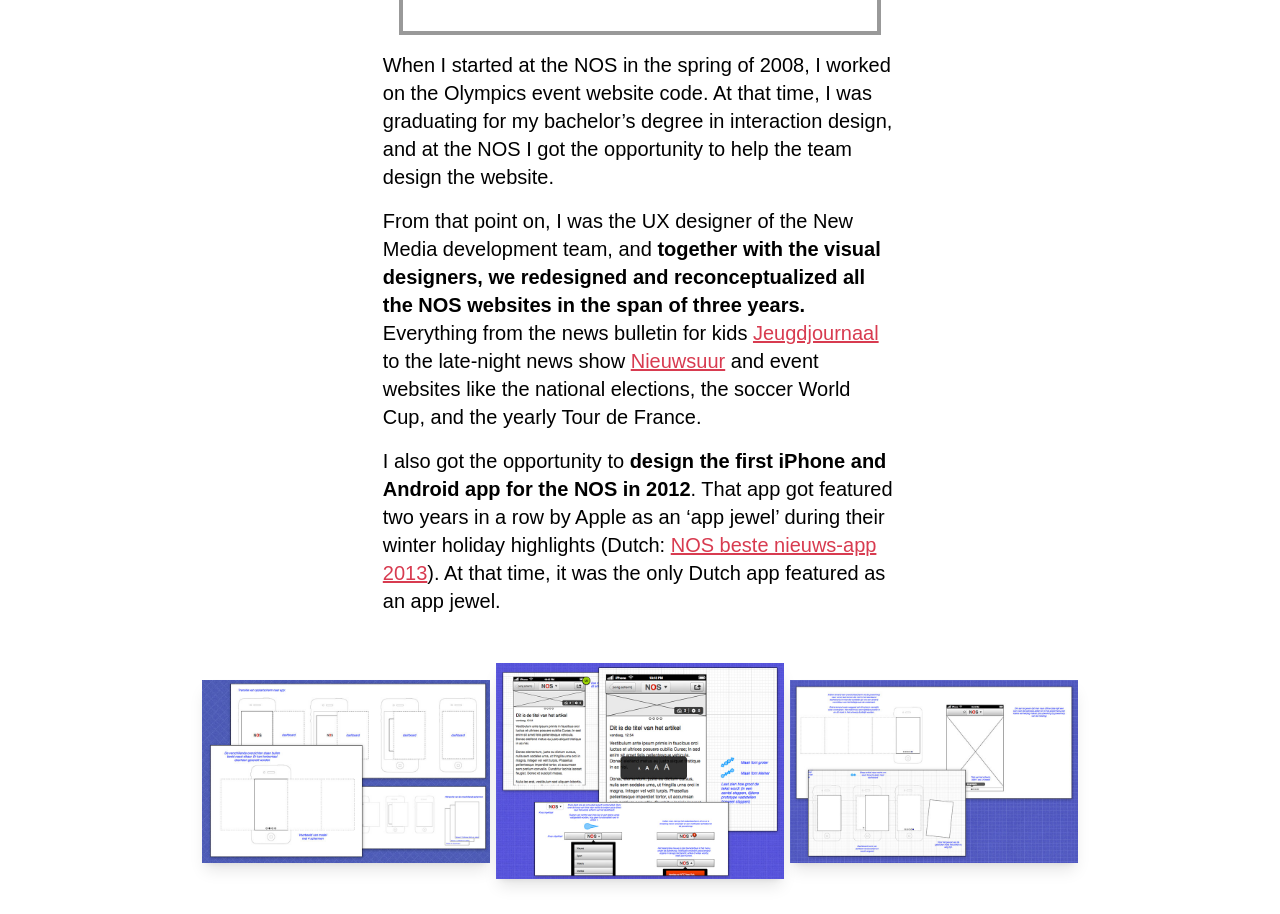What is the name of the news show mentioned in the text?
Refer to the image and provide a one-word or short phrase answer.

Nieuwsuur